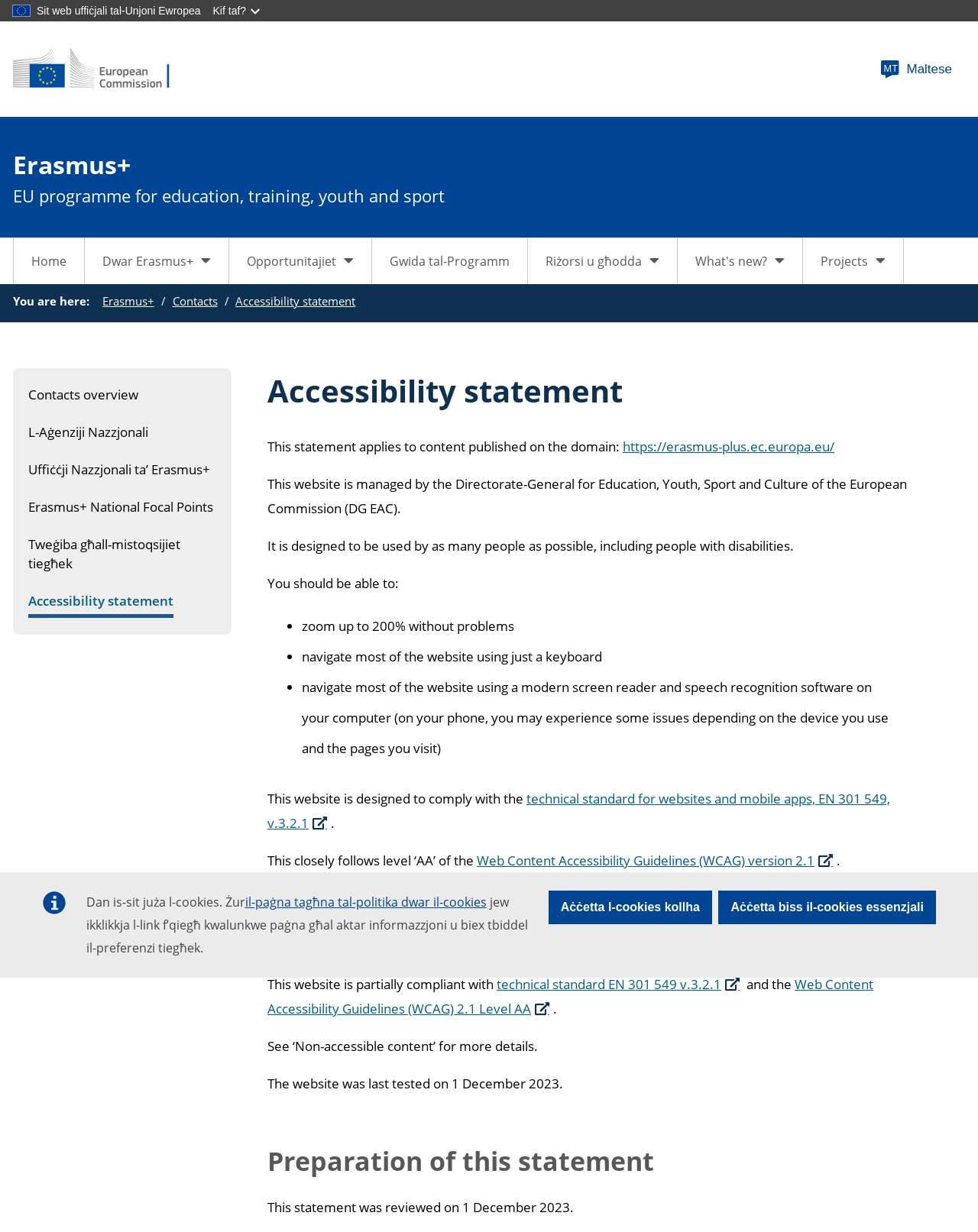Locate the bounding box coordinates for the element described below: "Uffiċċji Nazzjonali ta’ Erasmus+". The coordinates must be four float values between 0 and 1, formatted as [left, top, right, bottom].

[0.013, 0.366, 0.237, 0.396]